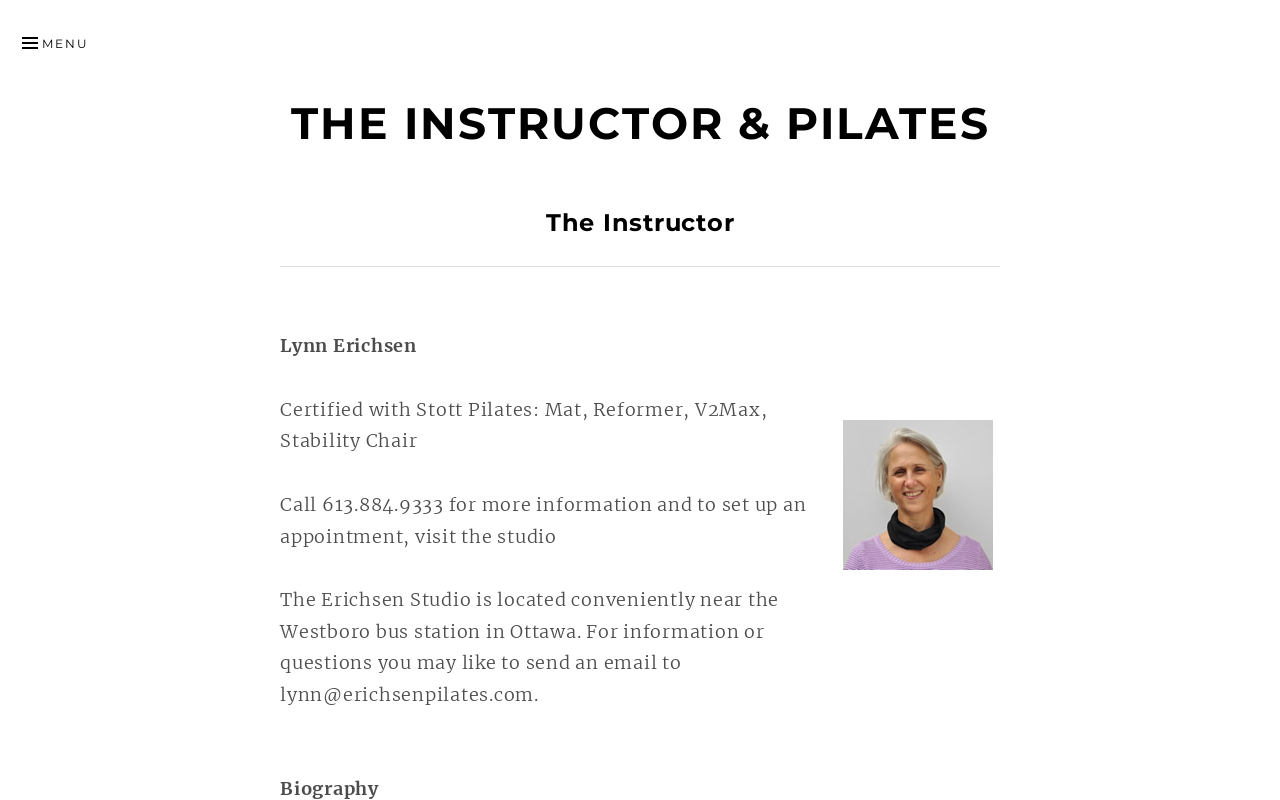Provide a brief response to the question below using one word or phrase:
What is the phone number for more information?

613.884.9333